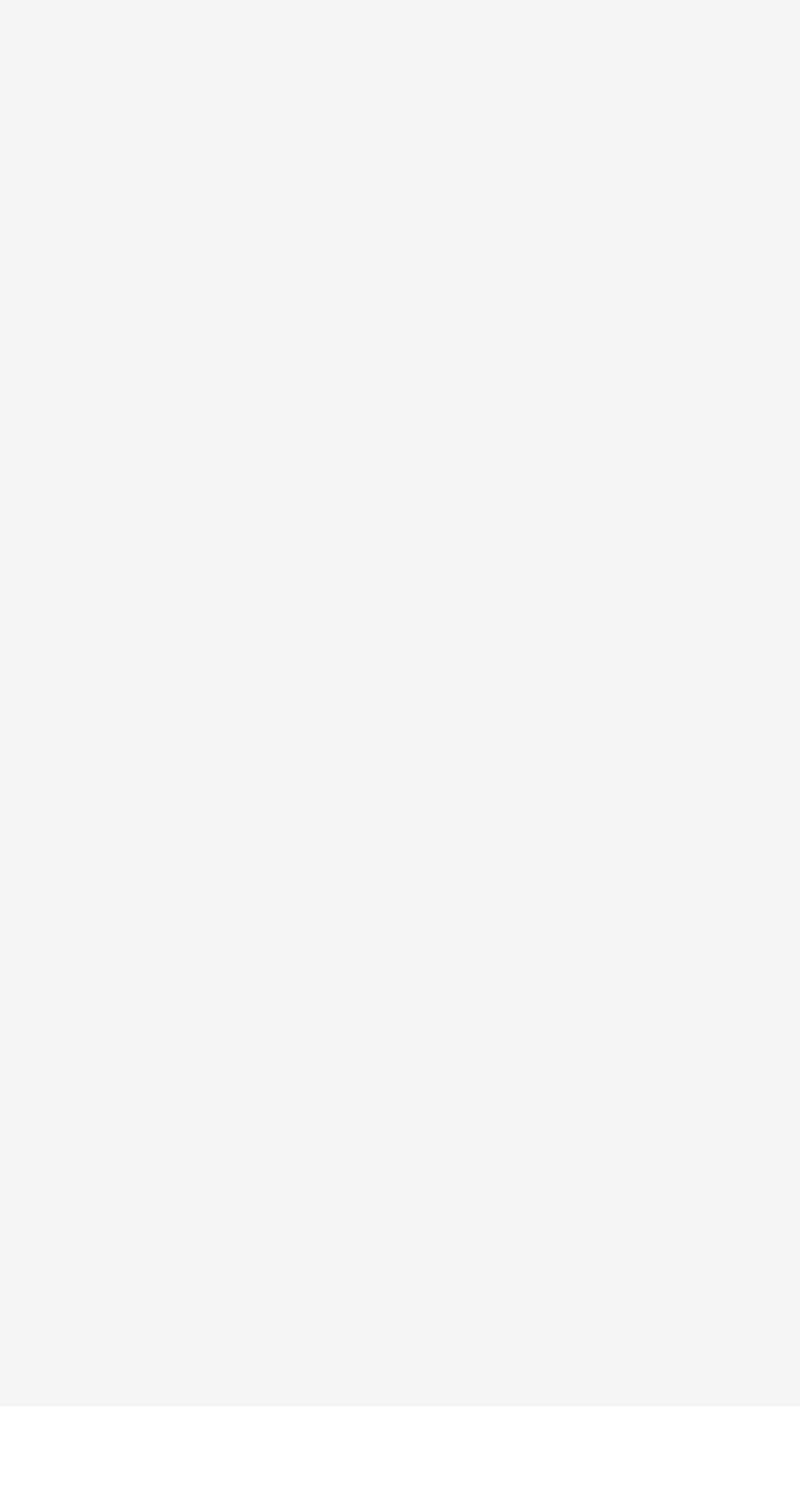How many columns of links are there under 'All Dental Services'?
Based on the image, give a one-word or short phrase answer.

2